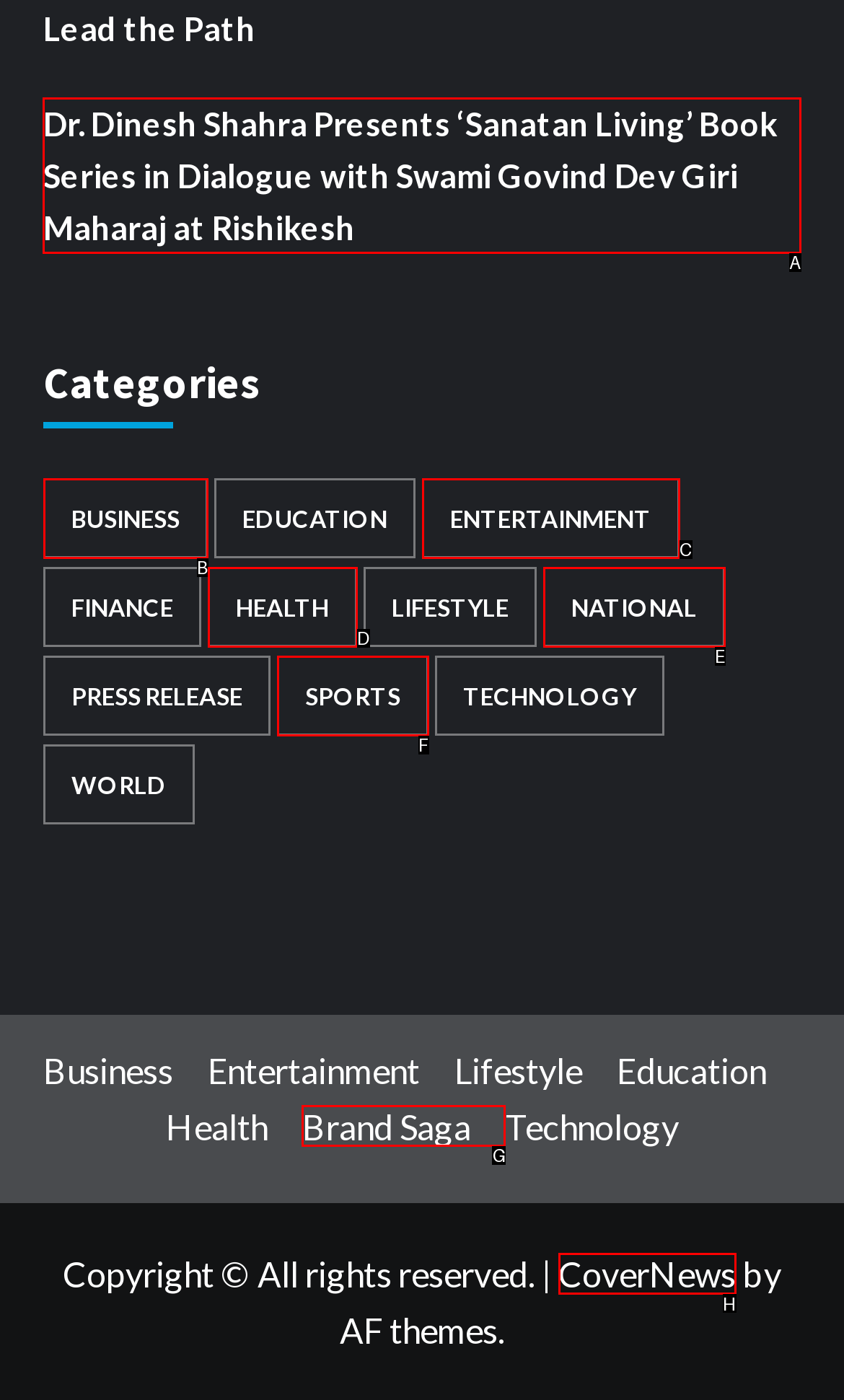Select the HTML element that should be clicked to accomplish the task: Read 'Dr. Dinesh Shahra Presents ‘Sanatan Living’ Book Series in Dialogue with Swami Govind Dev Giri Maharaj at Rishikesh' Reply with the corresponding letter of the option.

A